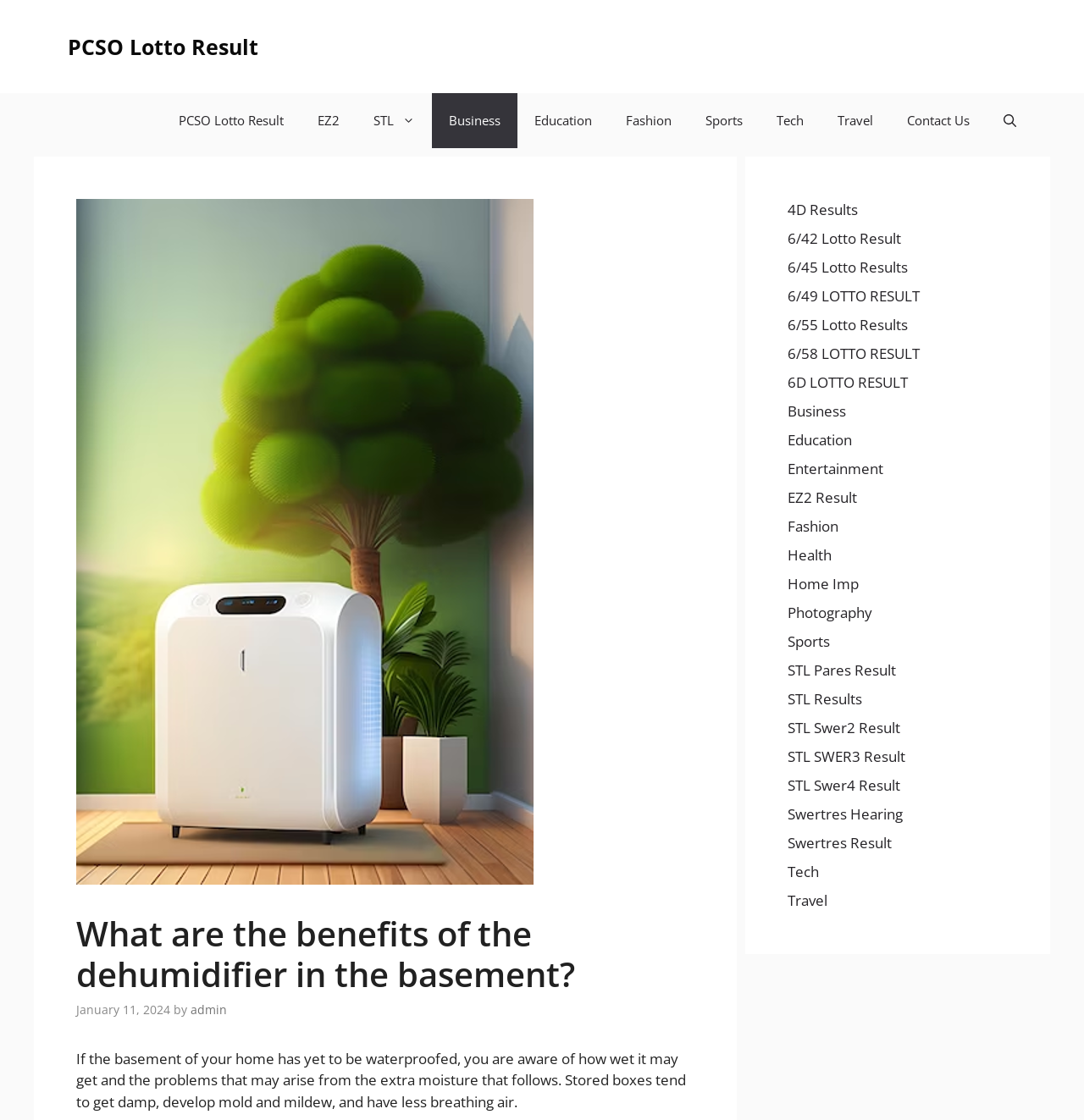Please provide the bounding box coordinates for the element that needs to be clicked to perform the instruction: "Read the article about dehumidifier benefits". The coordinates must consist of four float numbers between 0 and 1, formatted as [left, top, right, bottom].

[0.07, 0.936, 0.633, 0.992]